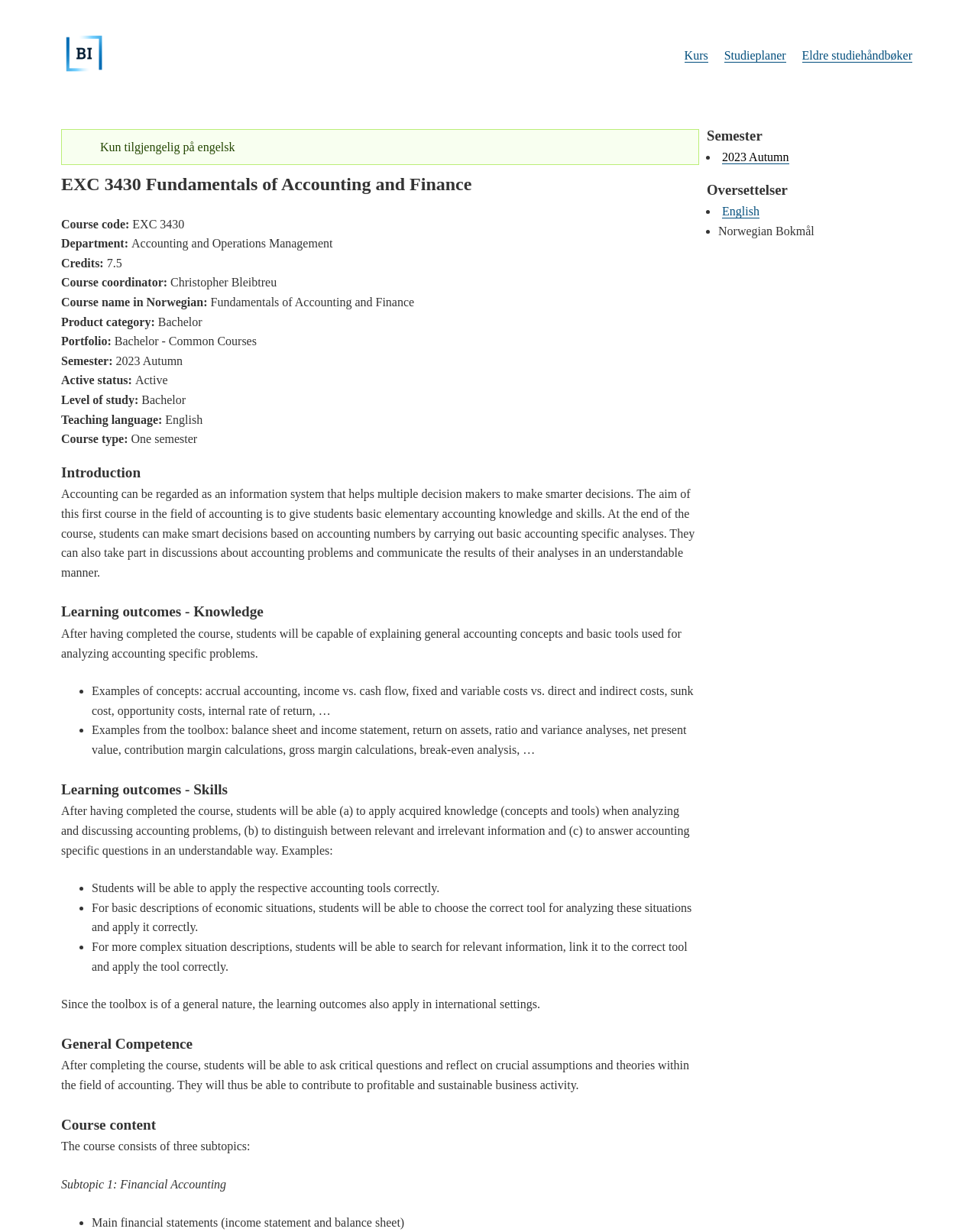Determine the bounding box for the HTML element described here: "English". The coordinates should be given as [left, top, right, bottom] with each number being a float between 0 and 1.

[0.738, 0.166, 0.776, 0.177]